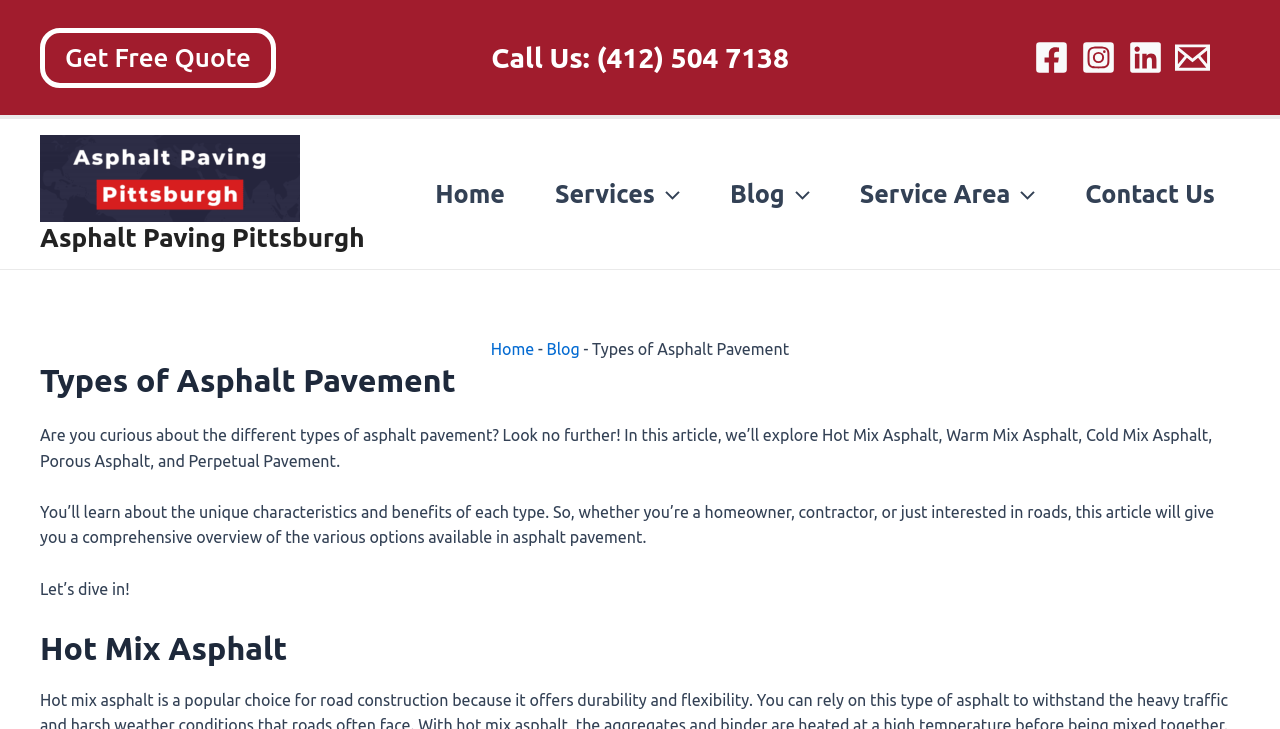Please identify the bounding box coordinates of the element's region that needs to be clicked to fulfill the following instruction: "View Discussion". The bounding box coordinates should consist of four float numbers between 0 and 1, i.e., [left, top, right, bottom].

None